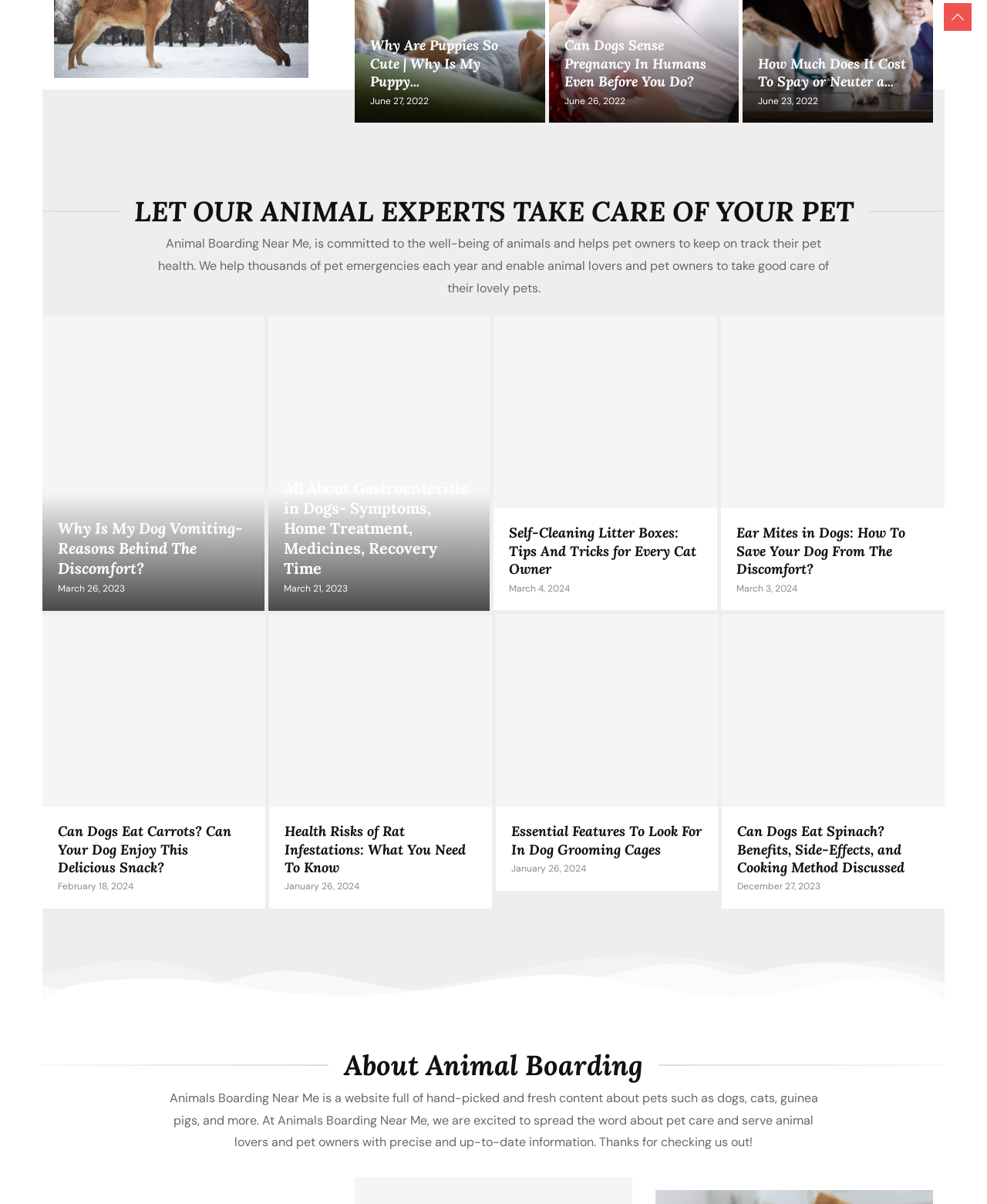What is the purpose of Animal Boarding Near Me?
Please use the image to provide an in-depth answer to the question.

Based on the webpage, Animal Boarding Near Me is a website that provides information and resources for pet owners and animal lovers, with a focus on pet care and health.